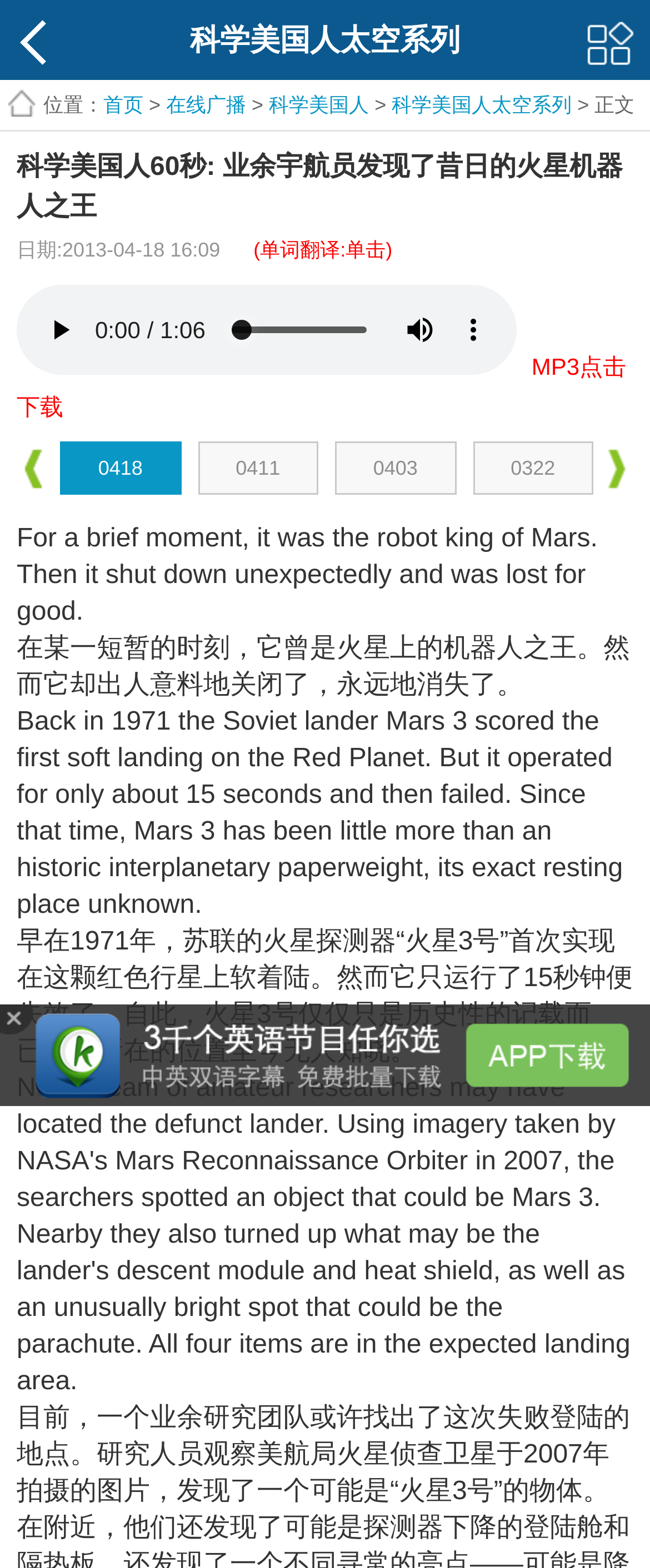From the given element description: "parent_node: 0418", find the bounding box for the UI element. Provide the coordinates as four float numbers between 0 and 1, in the order [left, top, right, bottom].

[0.923, 0.284, 0.974, 0.316]